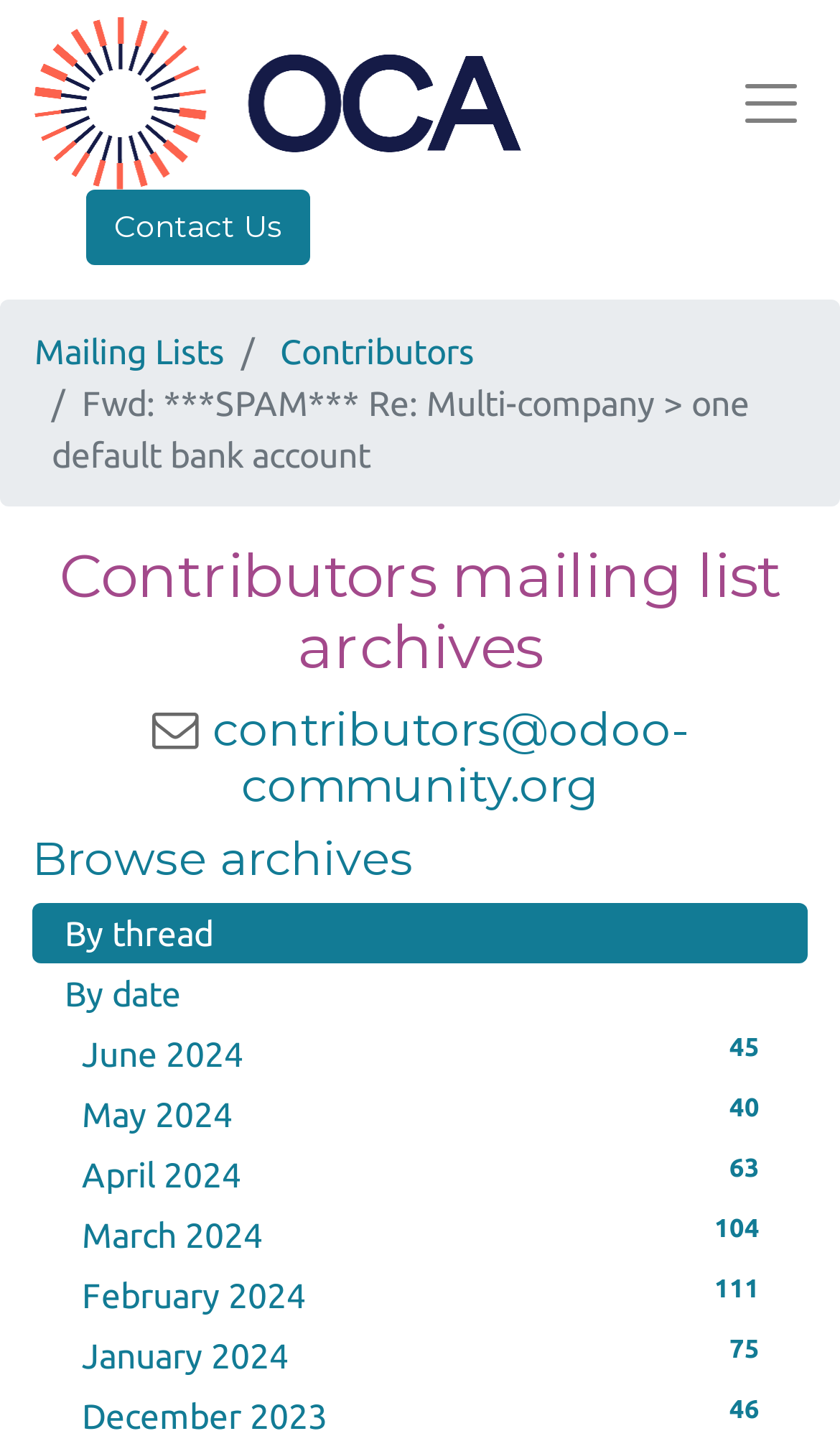Please look at the image and answer the question with a detailed explanation: What is the position of the 'Contact Us' link?

I determined the position of the 'Contact Us' link by looking at its bounding box coordinates, which indicate that it is located at the top-right corner of the webpage.